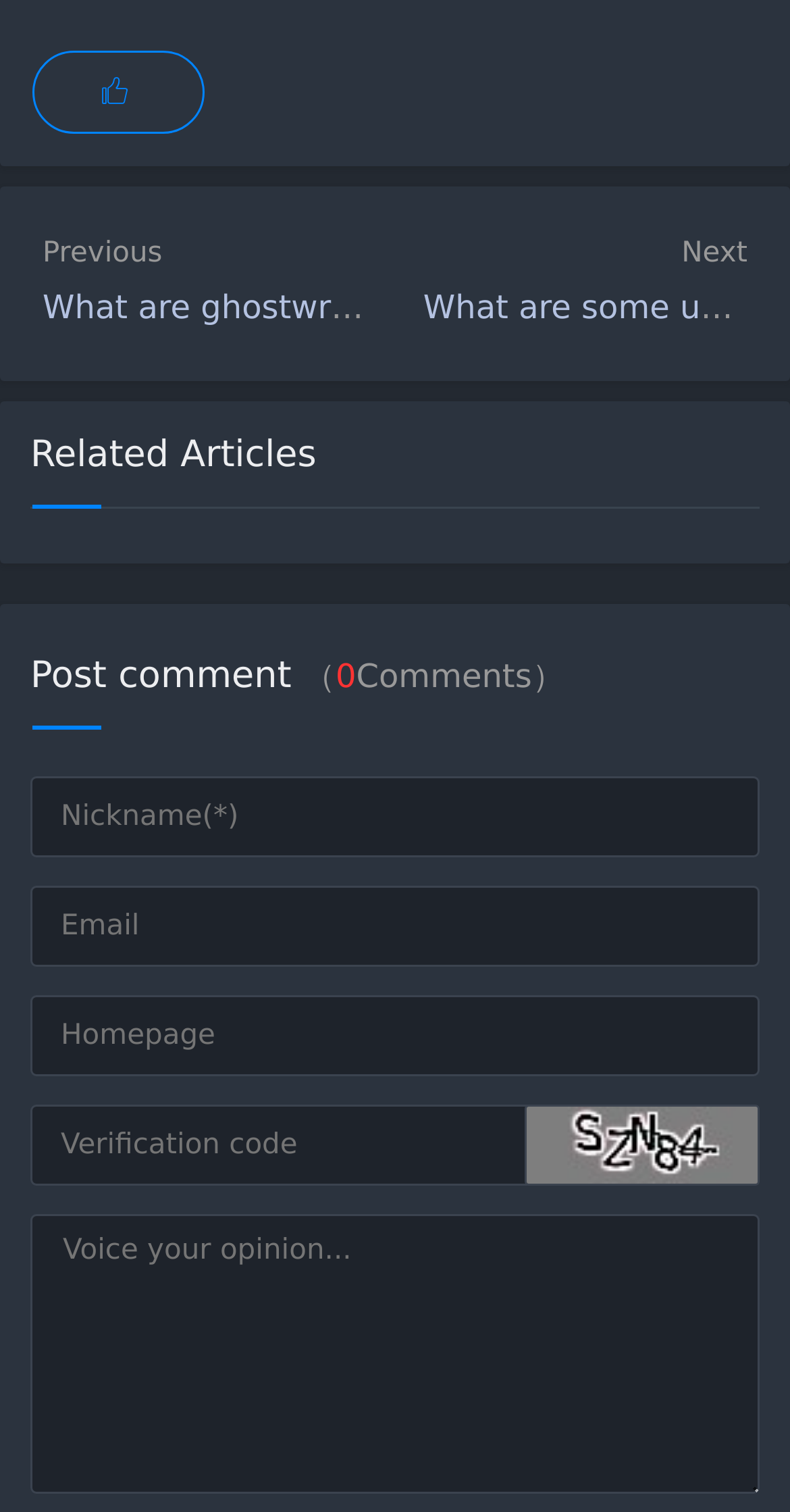What is the text above the comment section?
Look at the image and respond with a one-word or short-phrase answer.

Related Articles